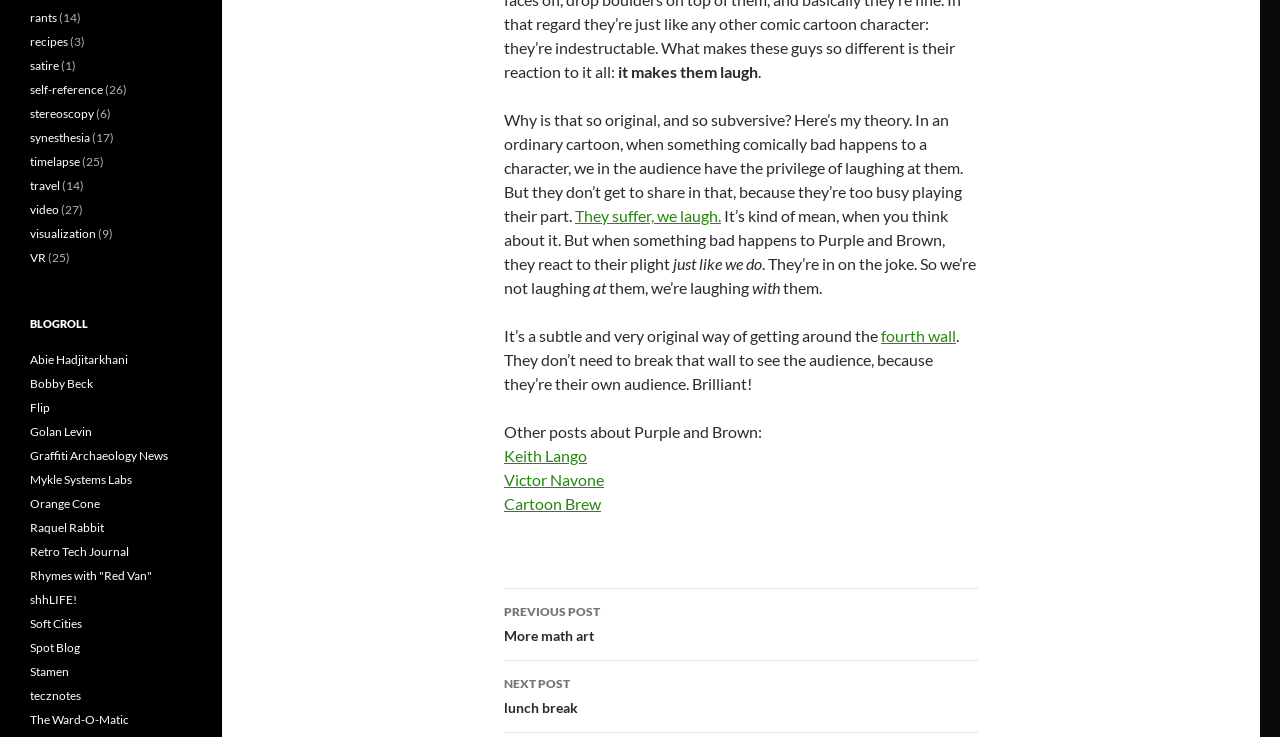Identify the bounding box coordinates for the region to click in order to carry out this instruction: "Click on 'Cartoon Brew'". Provide the coordinates using four float numbers between 0 and 1, formatted as [left, top, right, bottom].

[0.394, 0.67, 0.47, 0.696]